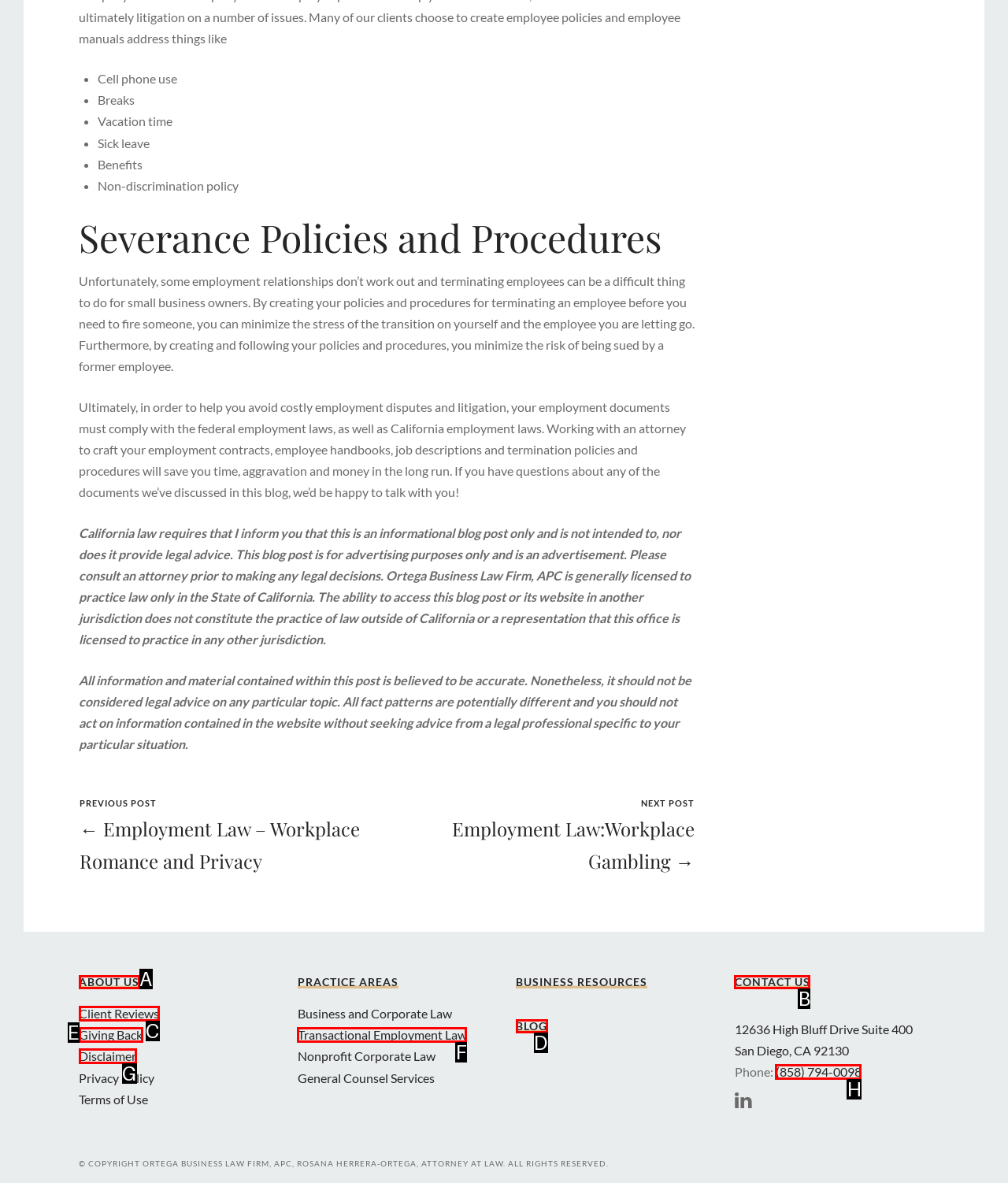Which HTML element matches the description: Blog the best? Answer directly with the letter of the chosen option.

D